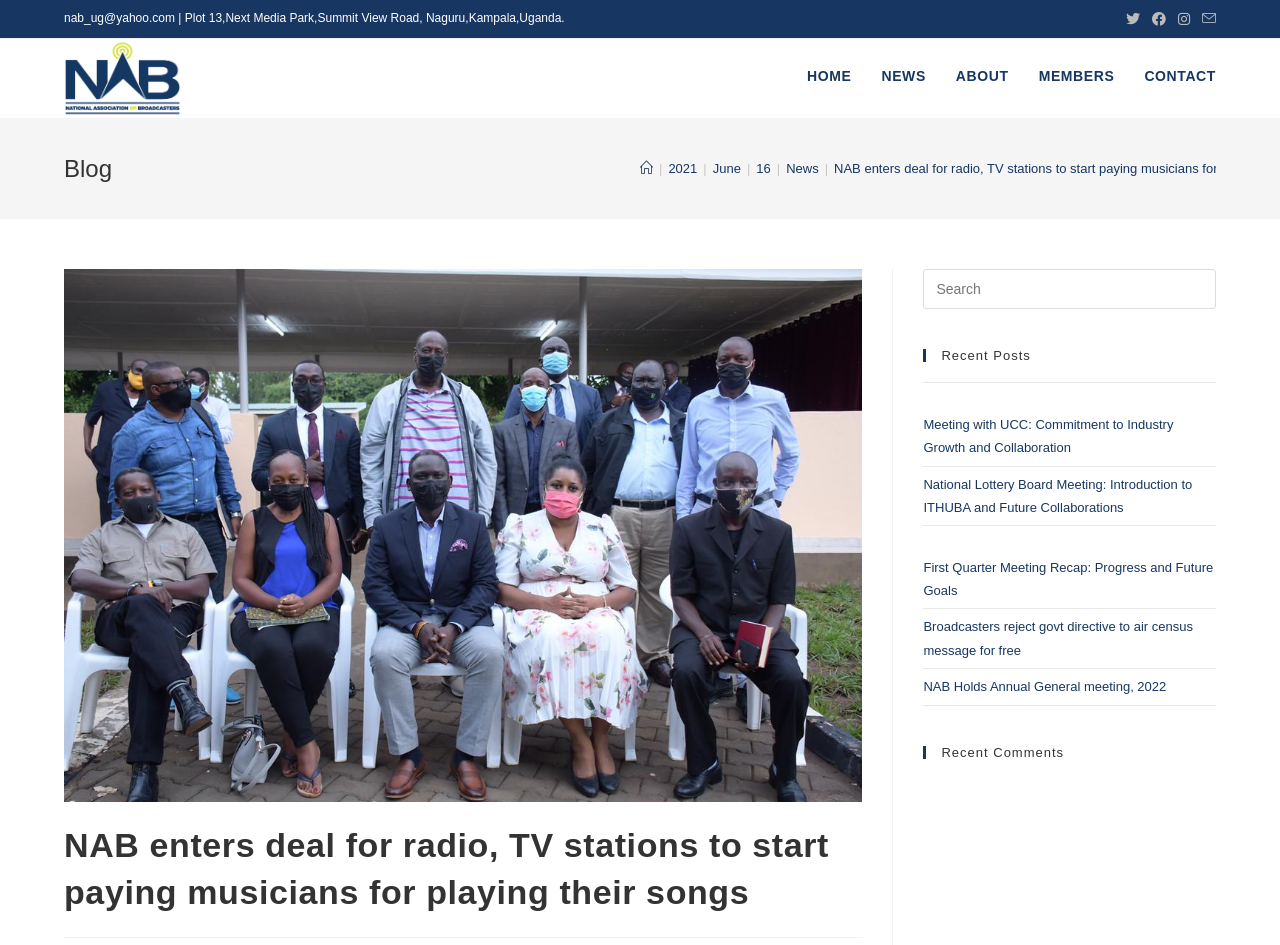Please identify the bounding box coordinates of the clickable region that I should interact with to perform the following instruction: "Read recent news". The coordinates should be expressed as four float numbers between 0 and 1, i.e., [left, top, right, bottom].

[0.677, 0.041, 0.735, 0.119]